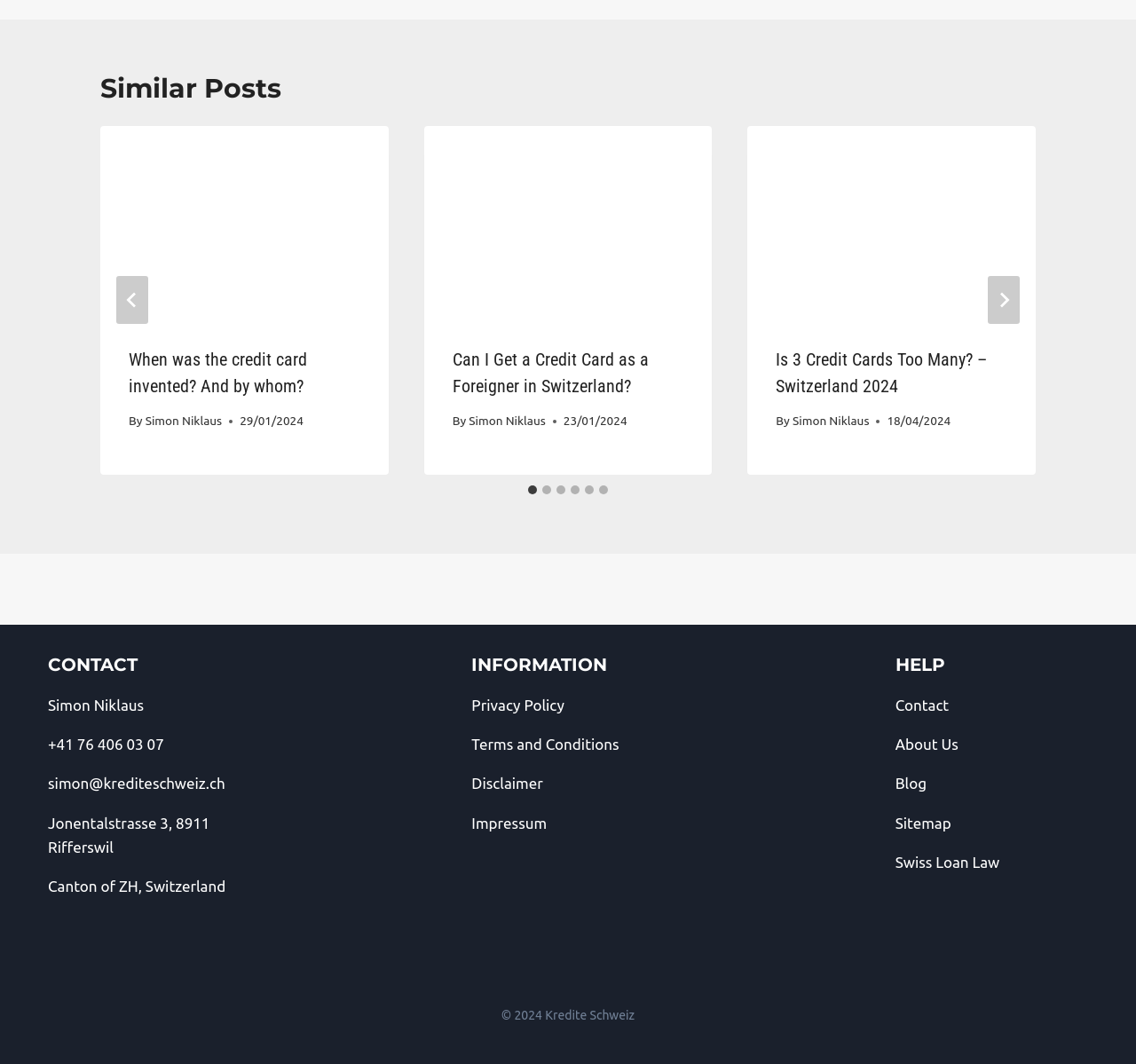Please find the bounding box coordinates of the element's region to be clicked to carry out this instruction: "Go to last slide".

[0.102, 0.26, 0.13, 0.305]